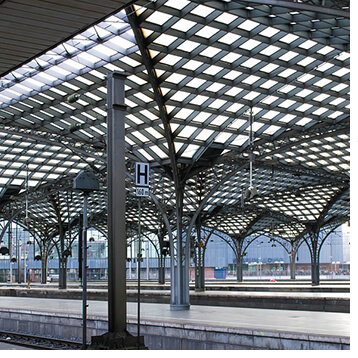Generate an in-depth description of the image.

The image captures an architectural view of a train station, showcasing a striking interplay of steel and glass. The structure features a distinctive ribbed roof design, characterized by a series of square glass panels that allow natural light to flood the platform area below. This creates a spacious and airy environment, perfect for awaiting trains. Columns and beams elegantly support the roof, highlighting the engineering prowess behind the design, while the partially visible platforms suggest a functional space bustling with travelers. The modern aesthetic is complemented by the clean lines and geometric patterns created by the roof's structure, making it a notable example of contemporary station architecture.